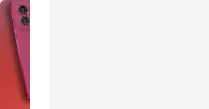Please give a short response to the question using one word or a phrase:
What is the capacity of the battery in the Motorola Edge 50 Fusion?

5000 mAh